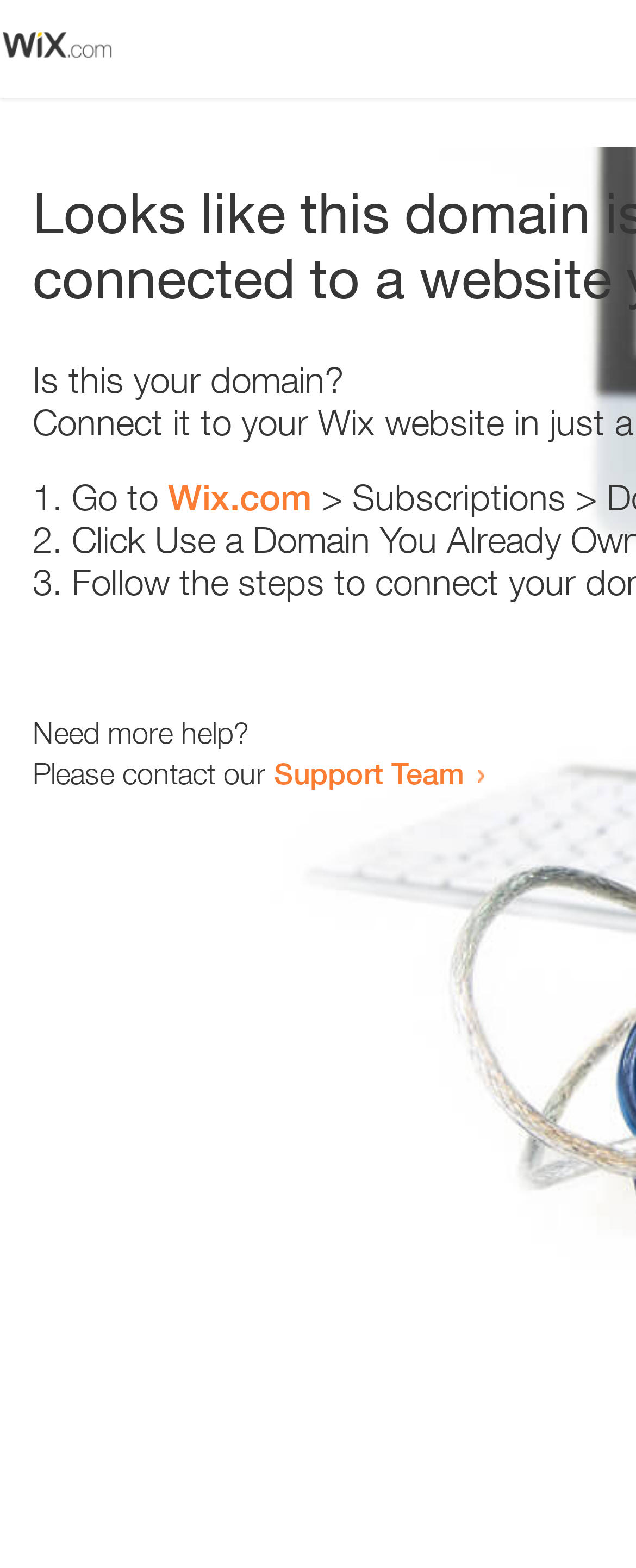Determine the bounding box for the described HTML element: "Wix.com". Ensure the coordinates are four float numbers between 0 and 1 in the format [left, top, right, bottom].

[0.264, 0.304, 0.49, 0.331]